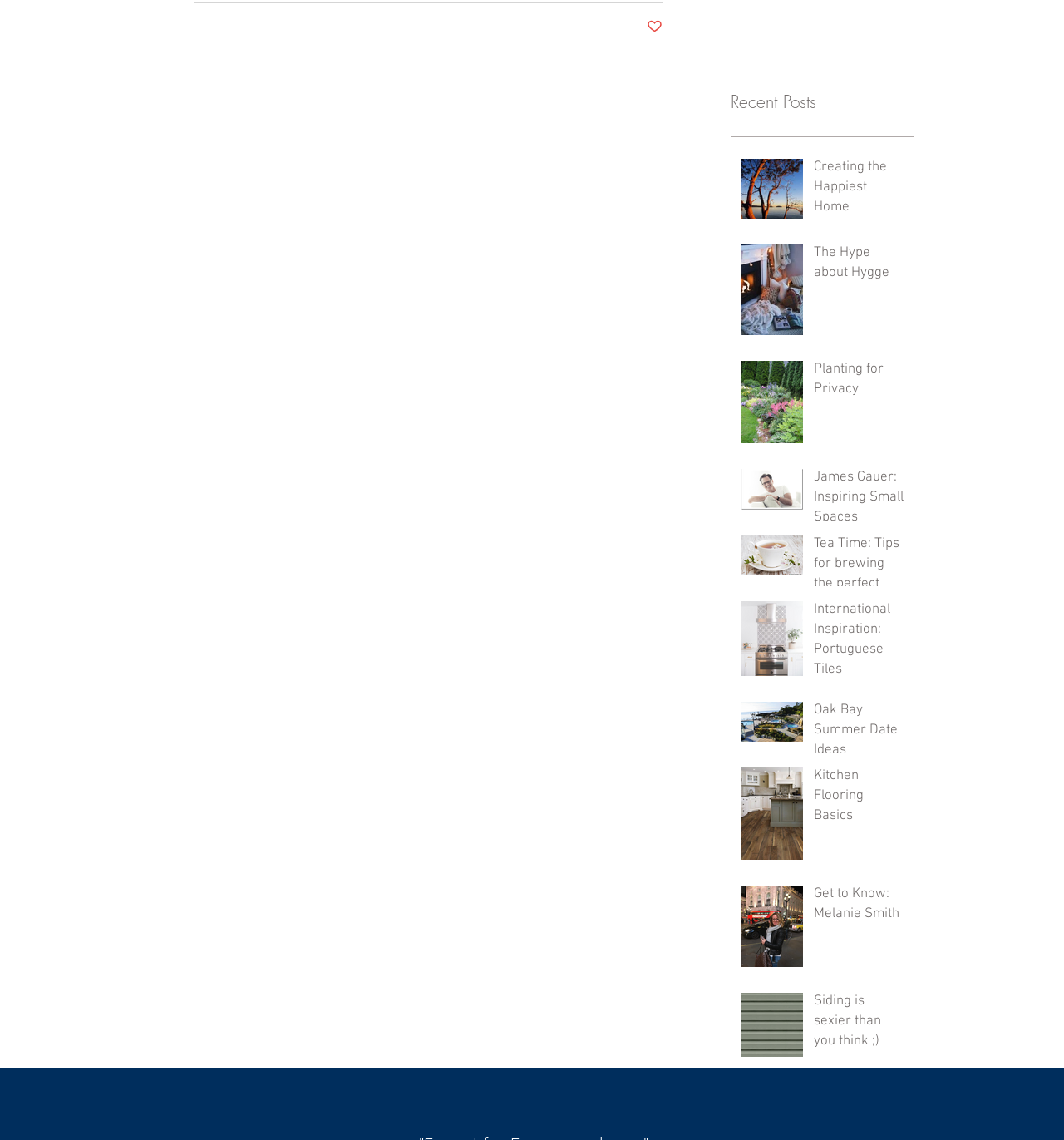Please find the bounding box coordinates of the element's region to be clicked to carry out this instruction: "Check out the 'Siding is sexier than you think ;)' post".

[0.687, 0.862, 0.859, 0.937]